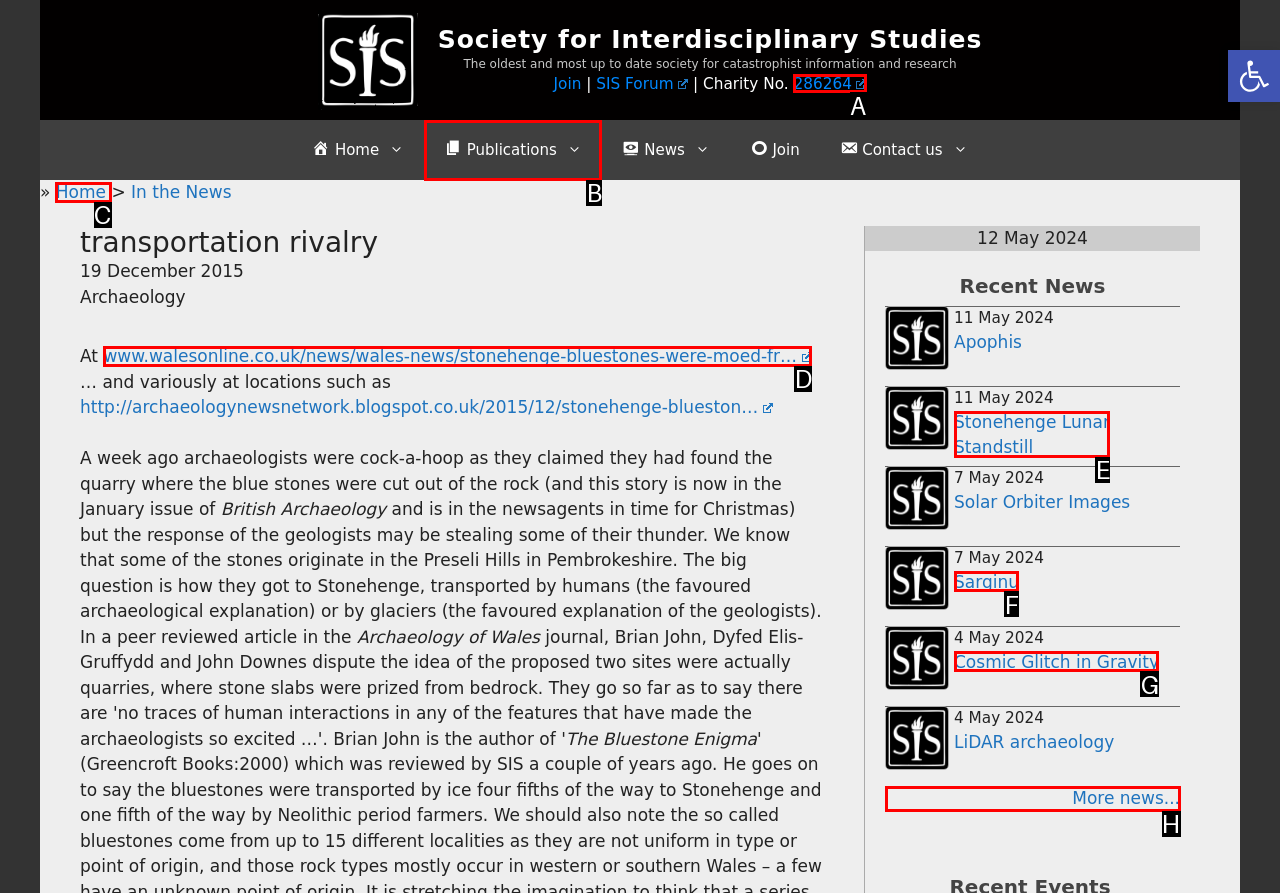Based on the choices marked in the screenshot, which letter represents the correct UI element to perform the task: Read the news article about Stonehenge bluestones?

D